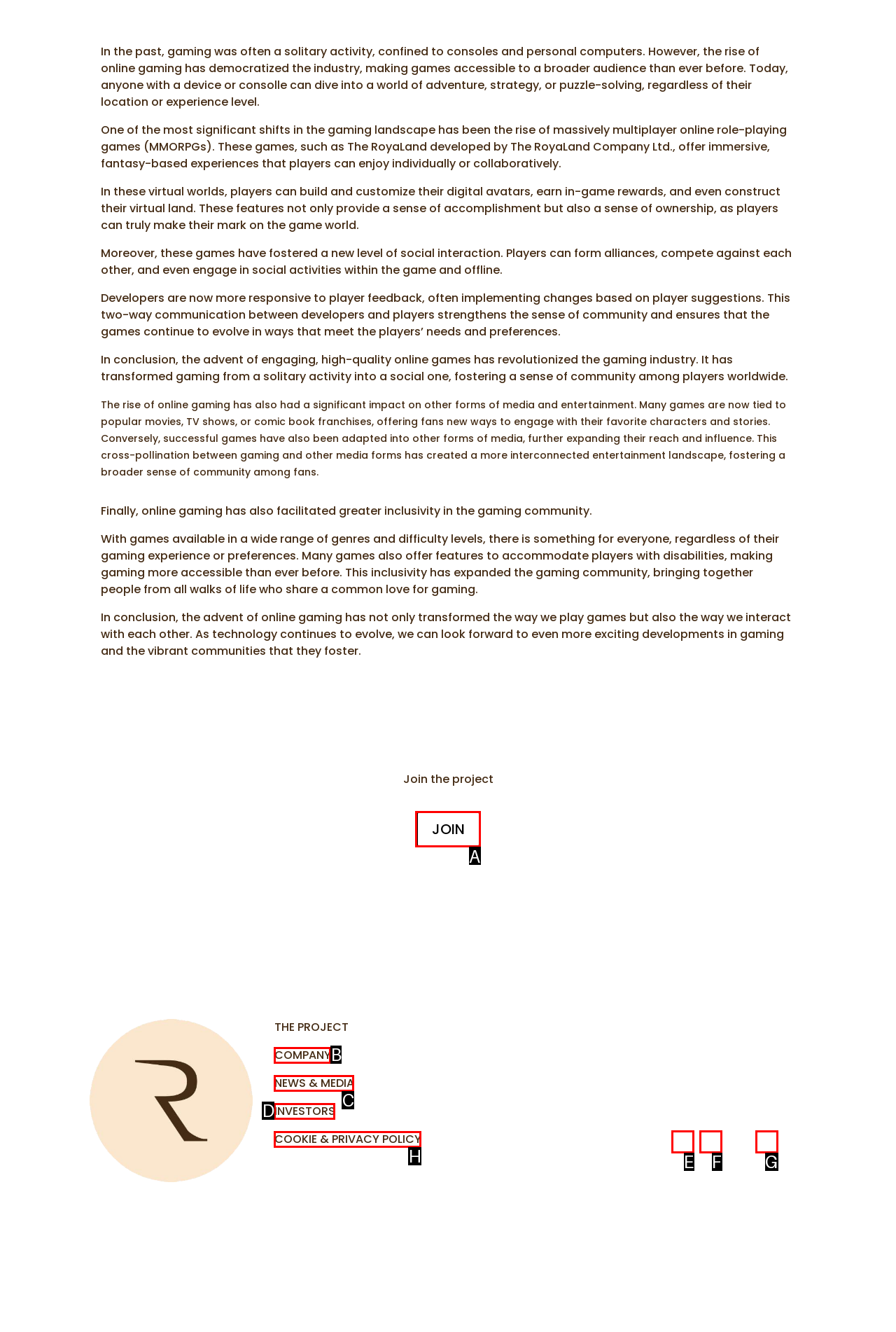Tell me which option I should click to complete the following task: Click the 'JOIN 5' button Answer with the option's letter from the given choices directly.

A